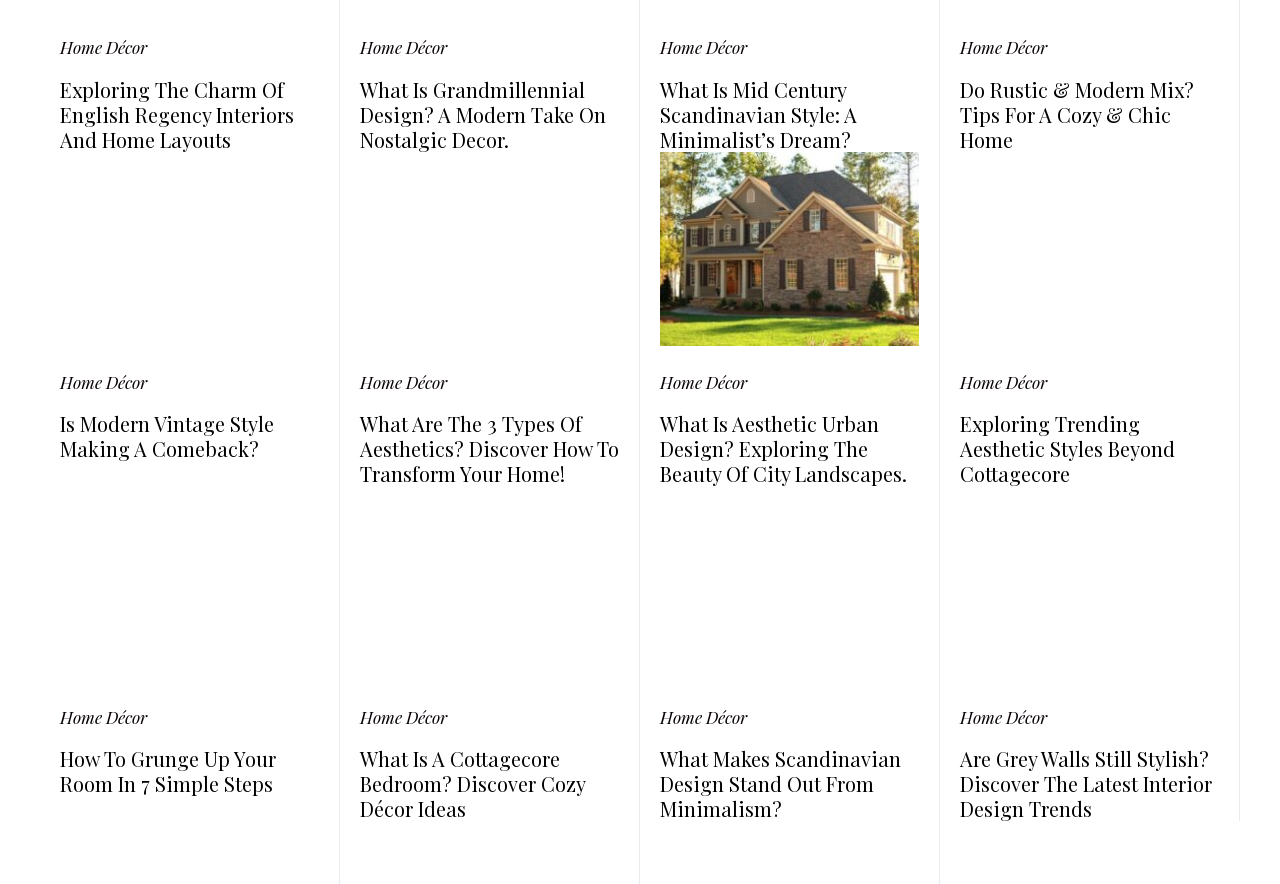What is the title of the first article?
Please respond to the question with a detailed and thorough explanation.

The first article element has a heading with the text 'Exploring The Charm Of English Regency Interiors And Home Layouts', which is likely the title of the article.